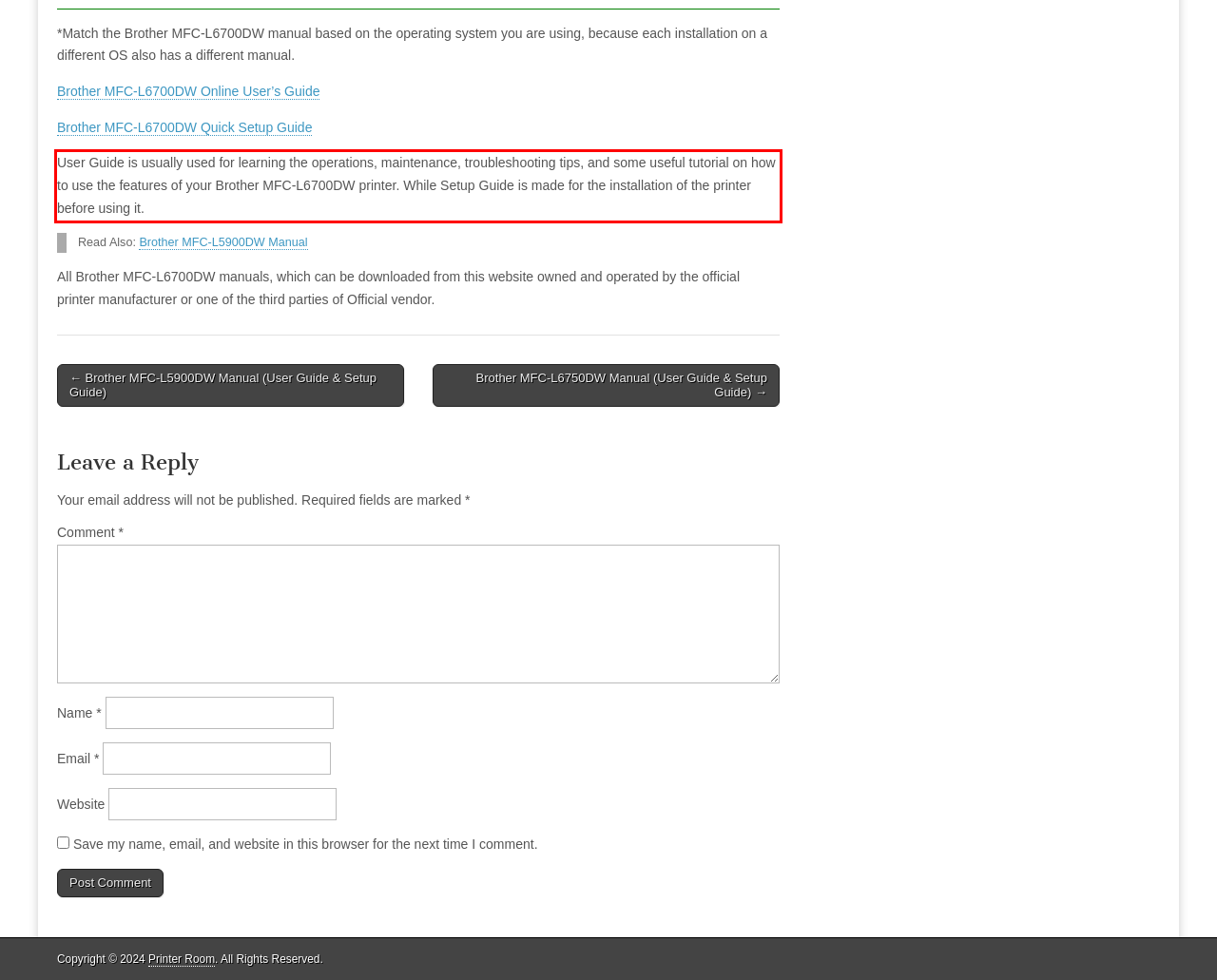In the screenshot of the webpage, find the red bounding box and perform OCR to obtain the text content restricted within this red bounding box.

User Guide is usually used for learning the operations, maintenance, troubleshooting tips, and some useful tutorial on how to use the features of your Brother MFC-L6700DW printer. While Setup Guide is made for the installation of the printer before using it.